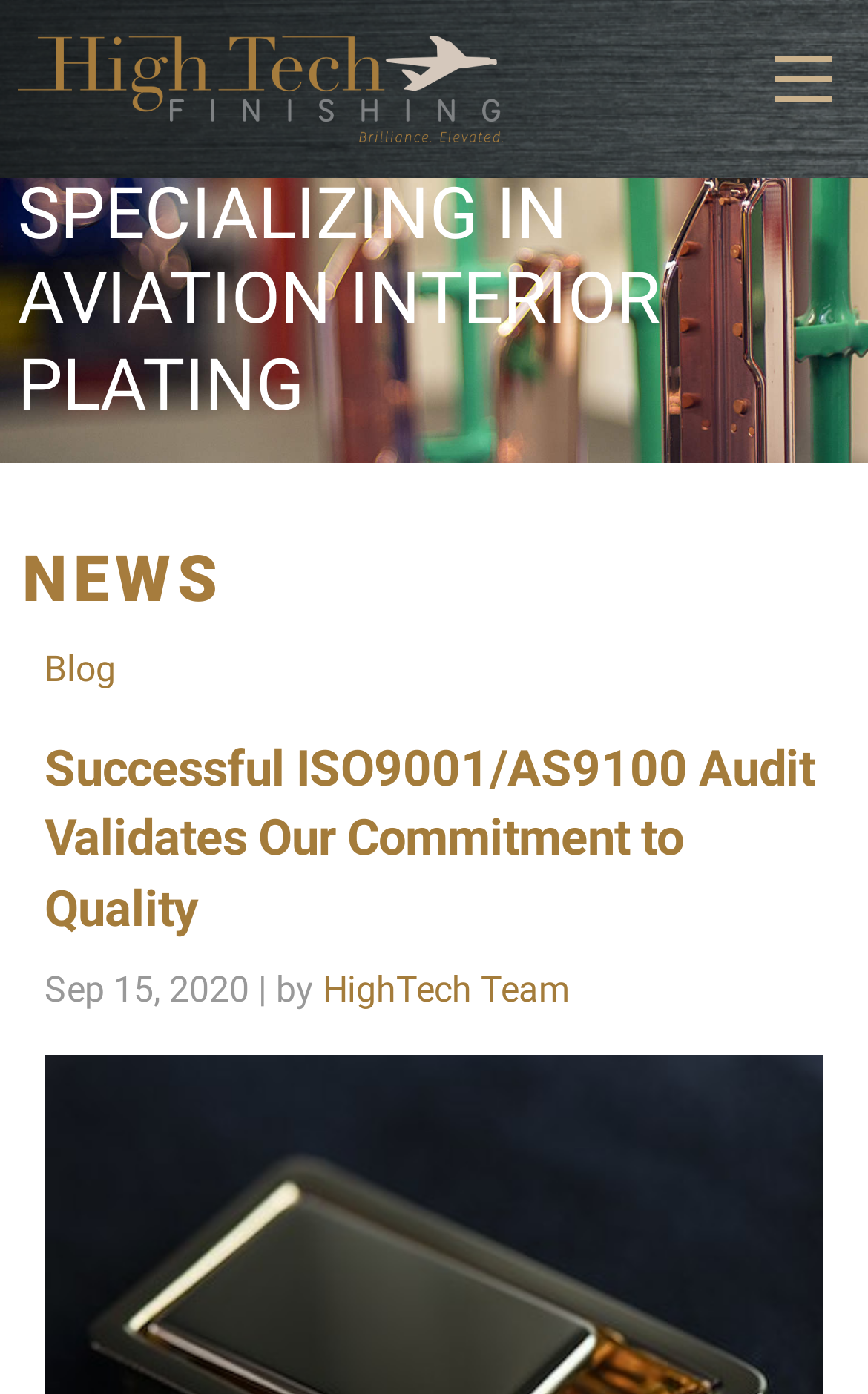Respond concisely with one word or phrase to the following query:
Who wrote the latest article?

HighTech Team